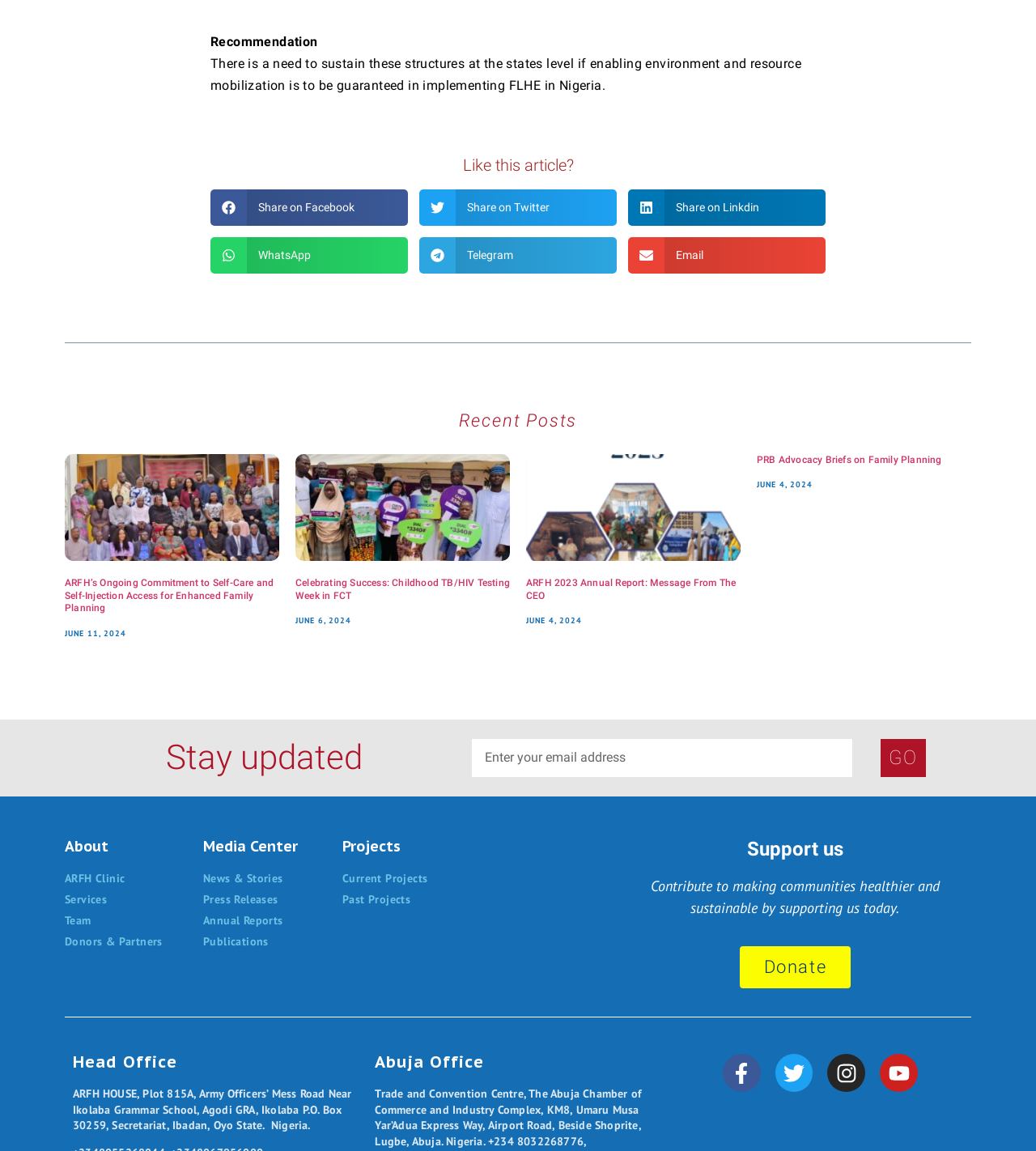What is the purpose of the textbox with the label 'Email'?
Using the image as a reference, answer with just one word or a short phrase.

To receive updates